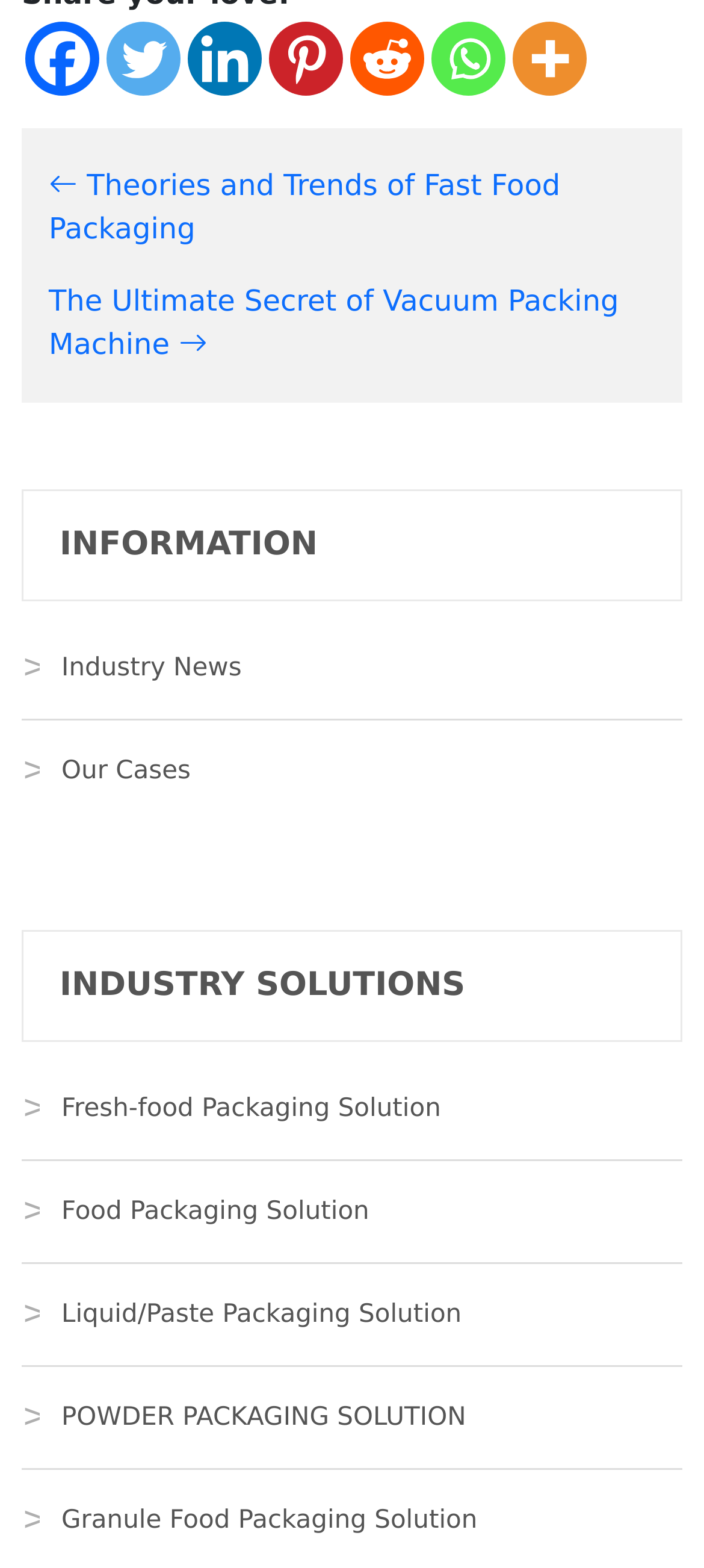Kindly determine the bounding box coordinates of the area that needs to be clicked to fulfill this instruction: "Check out Our Cases".

[0.056, 0.466, 0.944, 0.518]